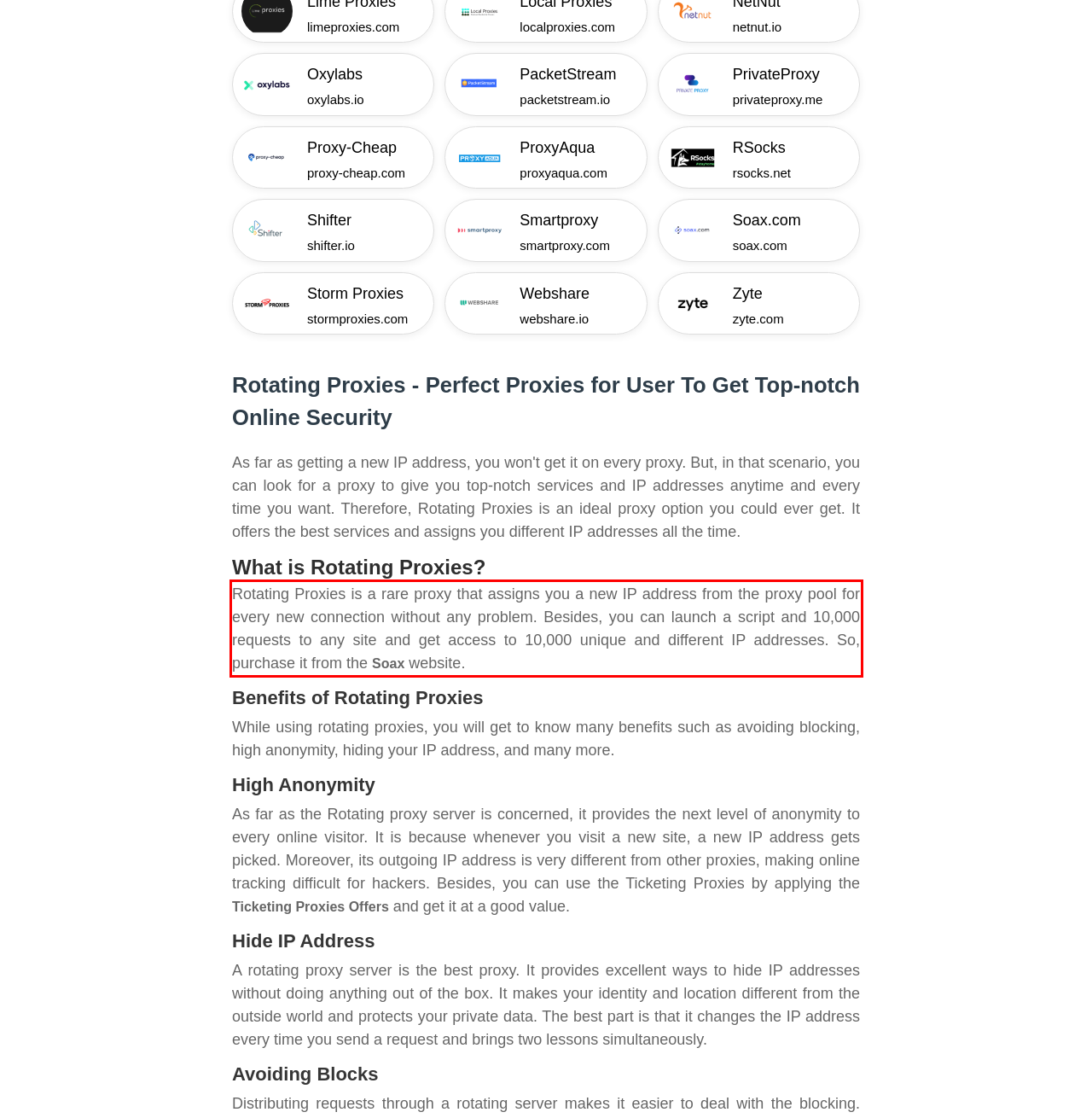With the provided screenshot of a webpage, locate the red bounding box and perform OCR to extract the text content inside it.

Rotating Proxies is a rare proxy that assigns you a new IP address from the proxy pool for every new connection without any problem. Besides, you can launch a script and 10,000 requests to any site and get access to 10,000 unique and different IP addresses. So, purchase it from the Soax website.